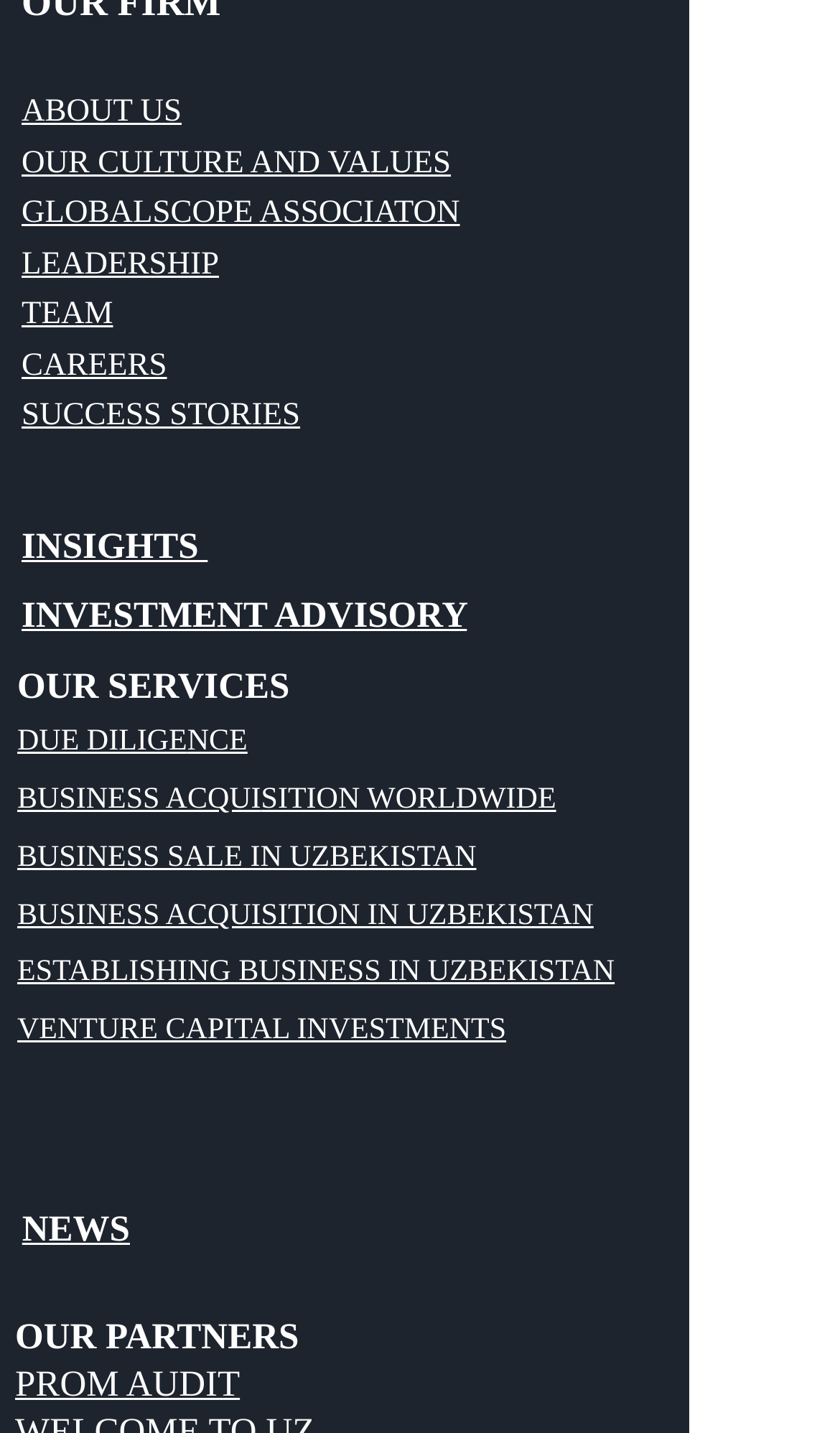Locate the bounding box coordinates of the clickable area needed to fulfill the instruction: "Explore CAREERS".

[0.026, 0.238, 0.199, 0.267]